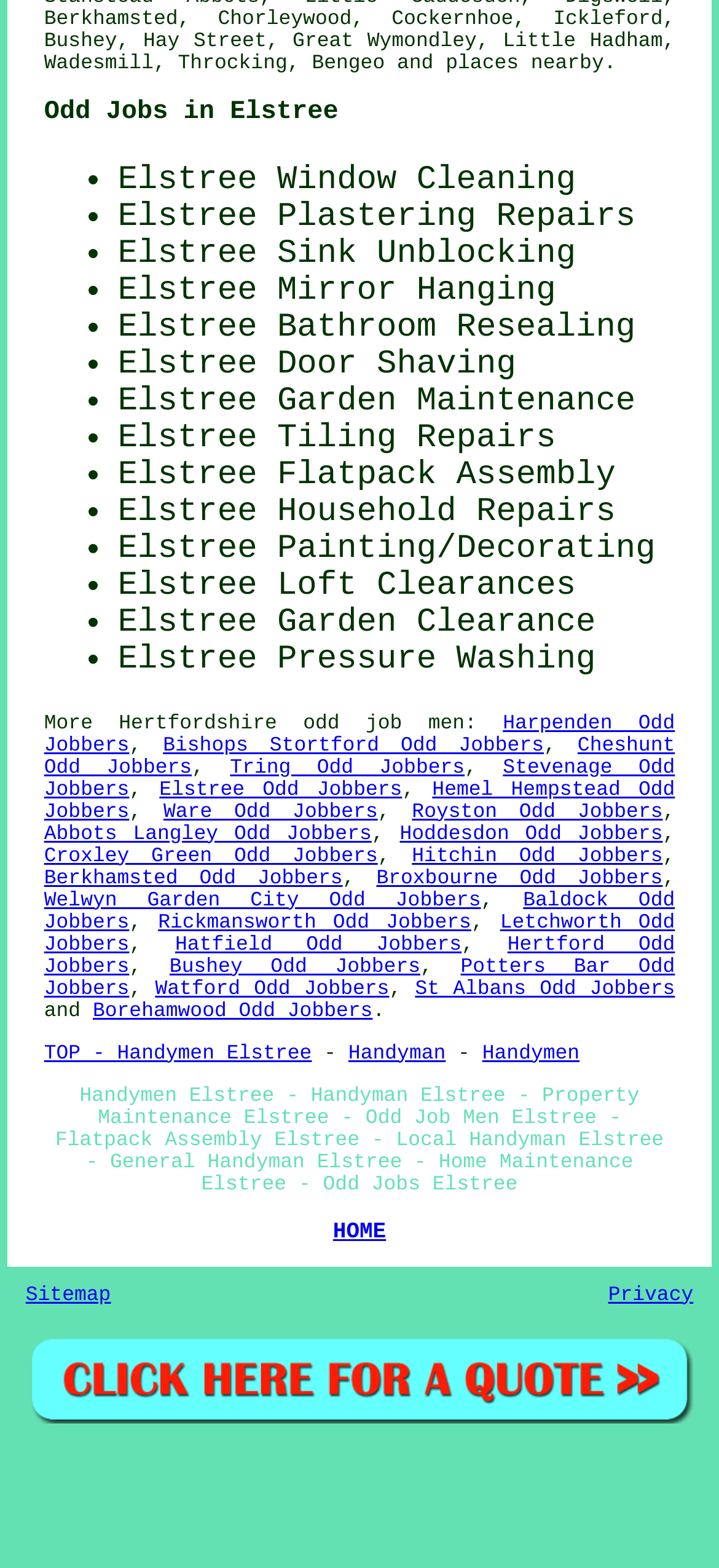Locate the bounding box coordinates of the element's region that should be clicked to carry out the following instruction: "go to 'Hertfordshire'". The coordinates need to be four float numbers between 0 and 1, i.e., [left, top, right, bottom].

[0.165, 0.455, 0.385, 0.469]